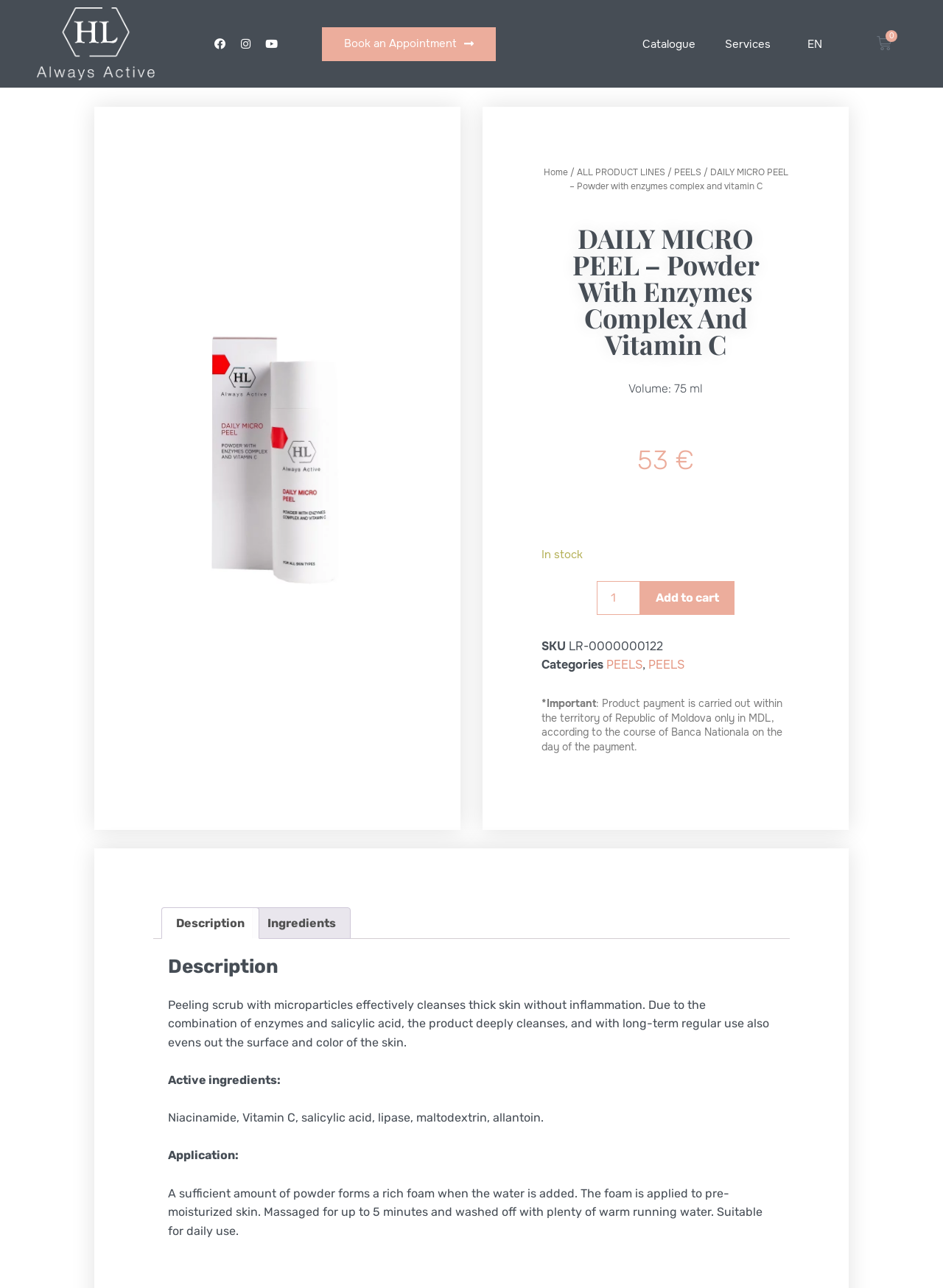Pinpoint the bounding box coordinates of the area that must be clicked to complete this instruction: "Add to cart".

[0.679, 0.451, 0.779, 0.477]